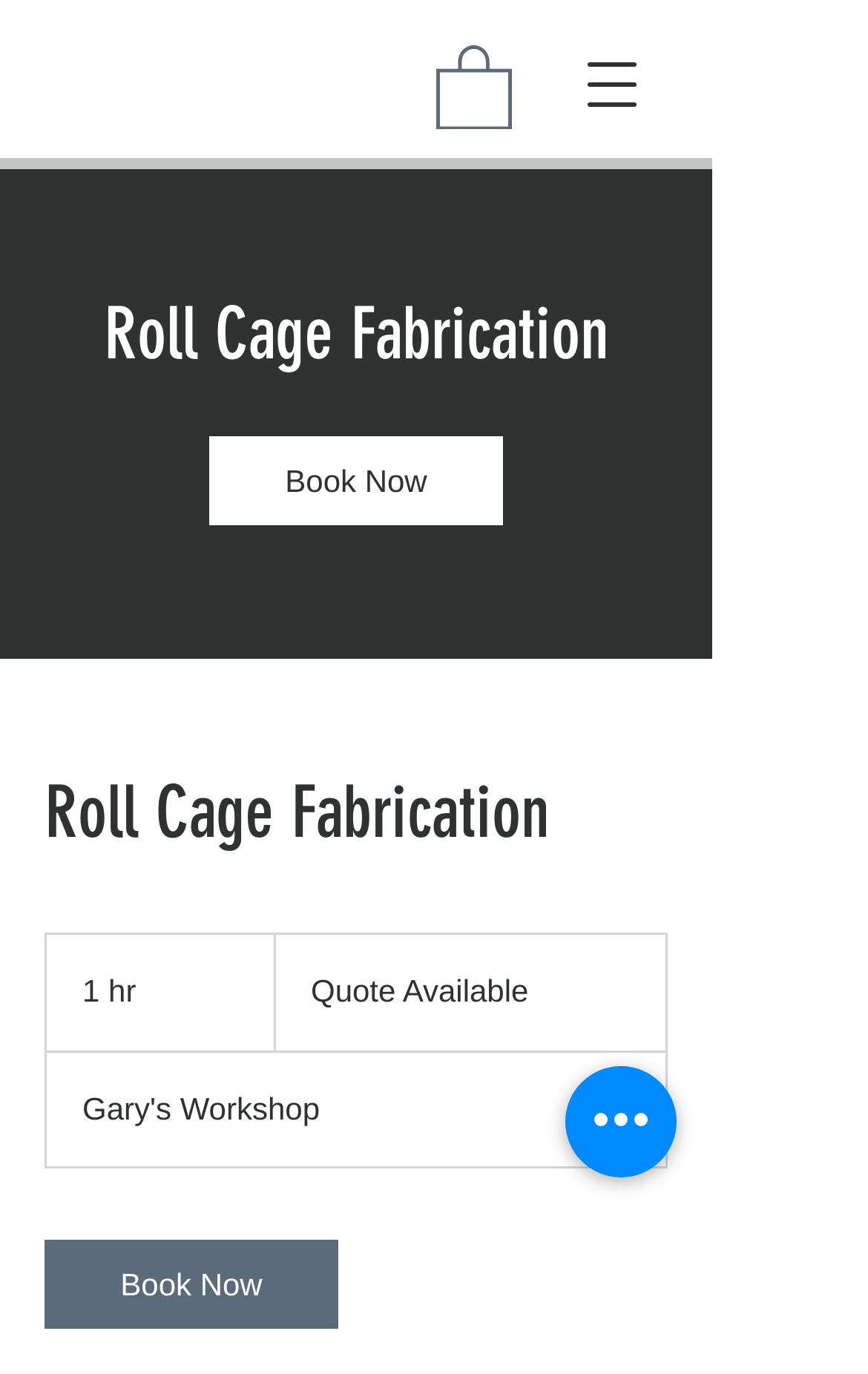Please provide a comprehensive response to the question below by analyzing the image: 
What is the call-to-action on the webpage?

There are two 'Book Now' links on the webpage, one near the main heading and another at the bottom, indicating that the call-to-action is to book a service or appointment related to roll cage fabrication.